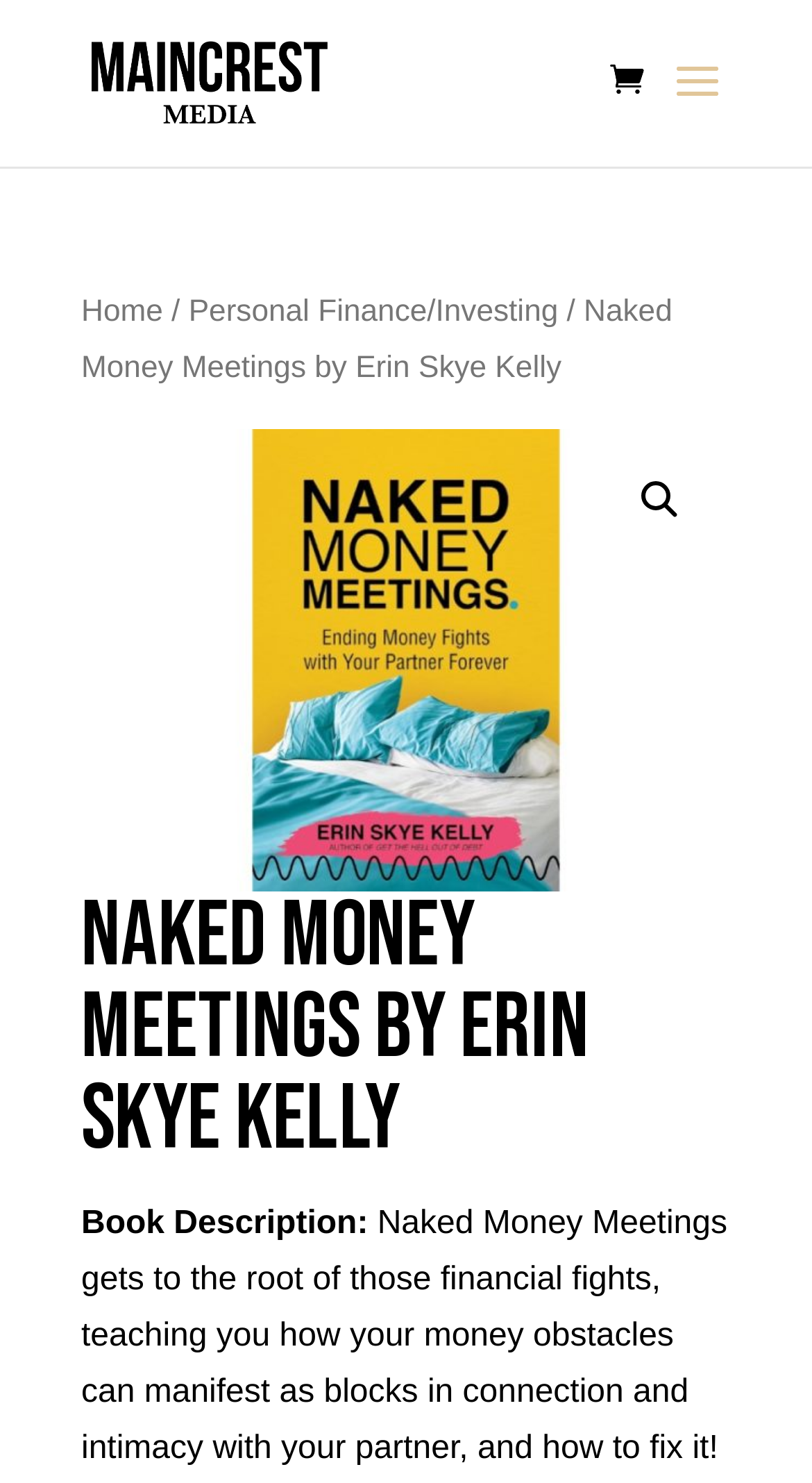What is the award won by the author?
Observe the image and answer the question with a one-word or short phrase response.

Maincrest Media Award